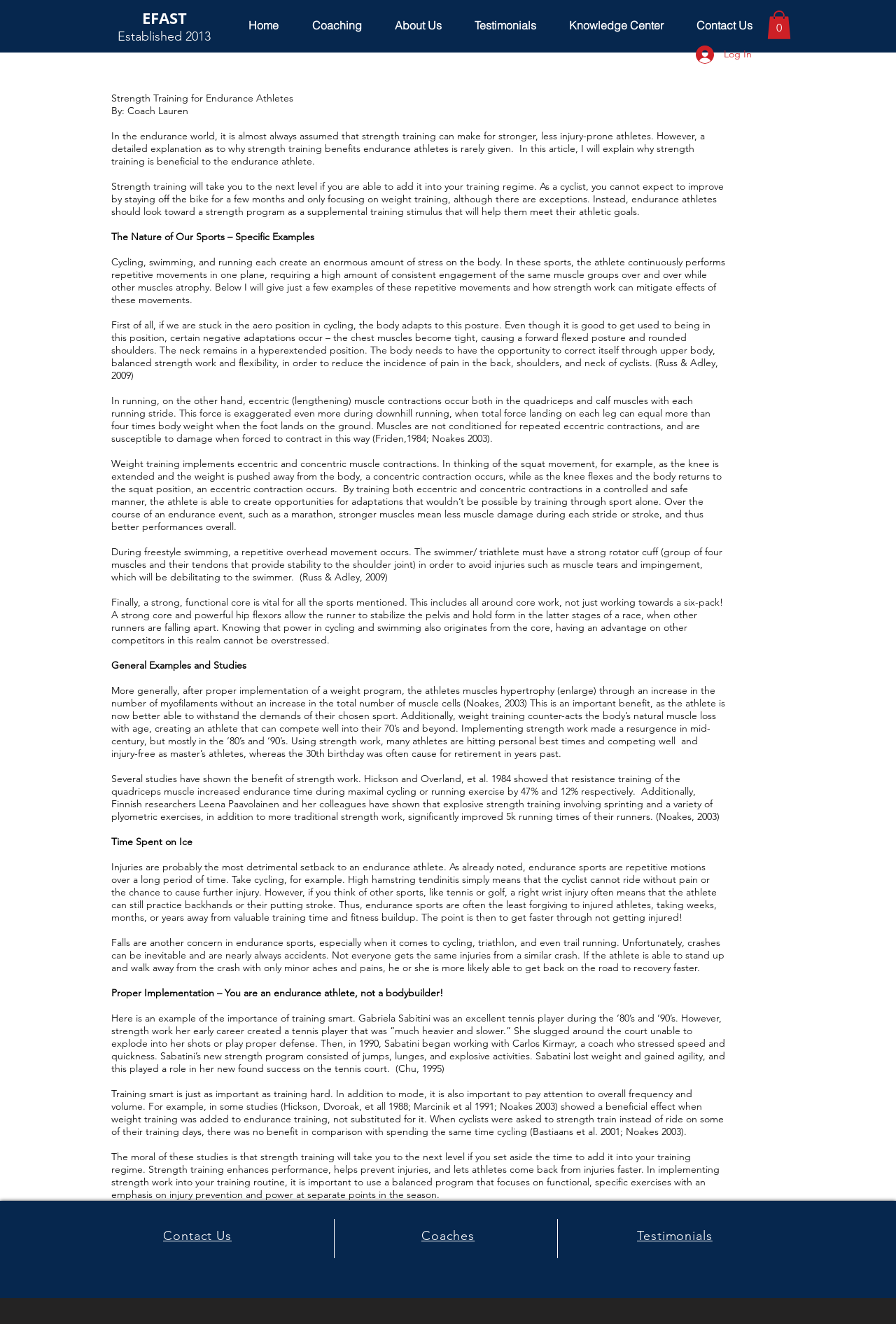Identify the bounding box coordinates of the region that needs to be clicked to carry out this instruction: "Click on the 'Contact Us' link". Provide these coordinates as four float numbers ranging from 0 to 1, i.e., [left, top, right, bottom].

[0.182, 0.928, 0.259, 0.939]